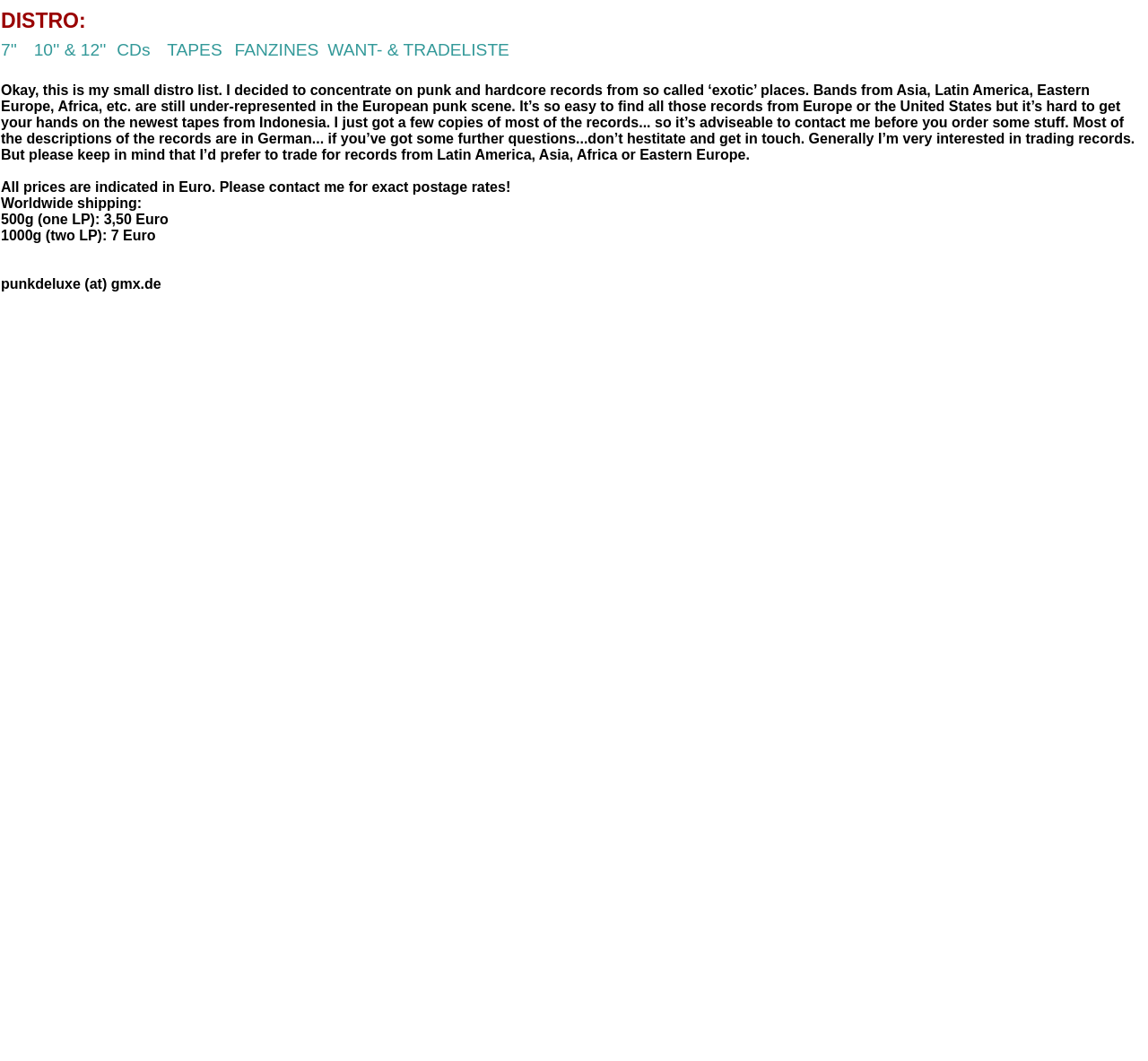Please reply to the following question using a single word or phrase: 
What is the currency used for pricing?

Euro